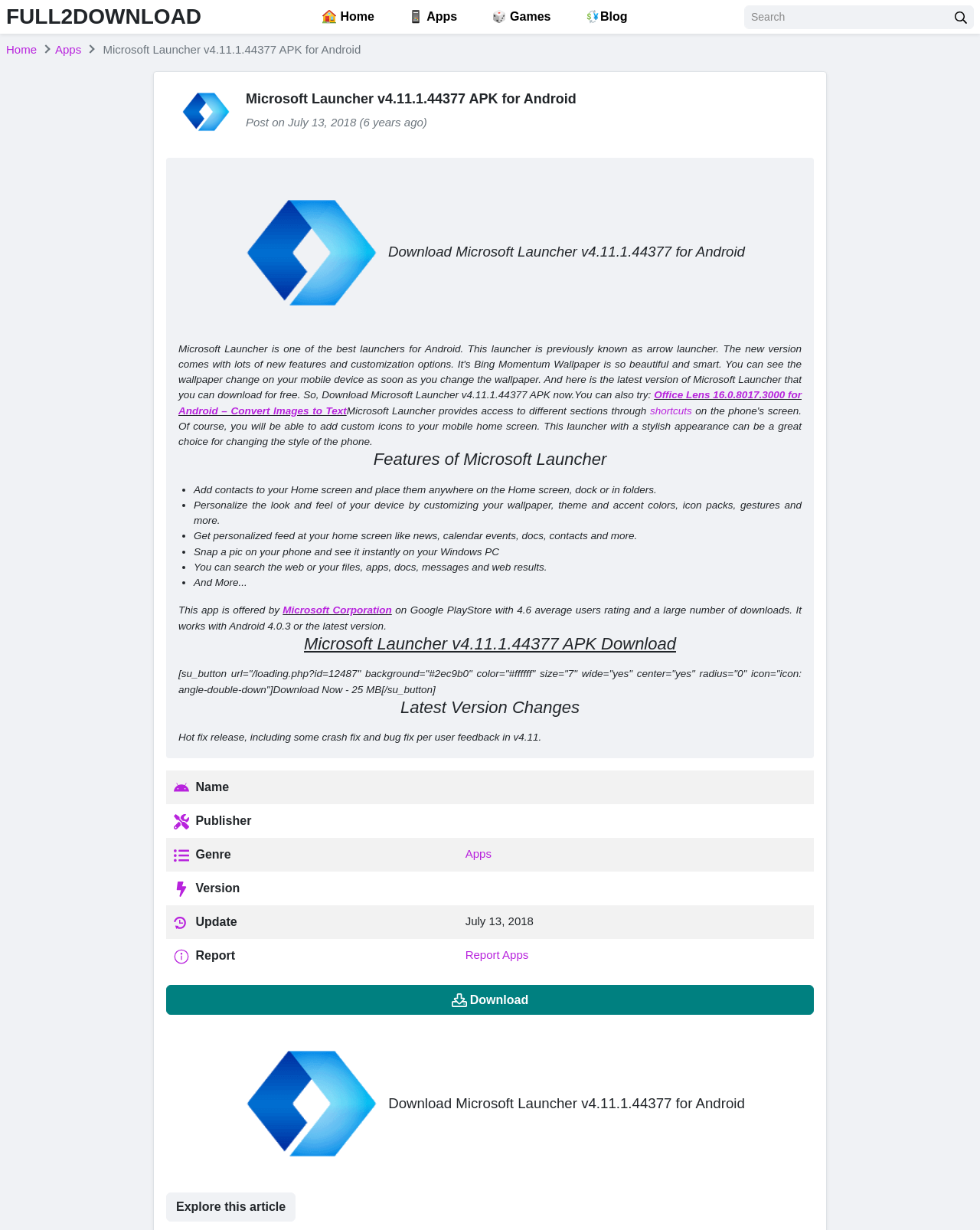What is the size of the APK file?
Answer the question with a single word or phrase, referring to the image.

25 MB